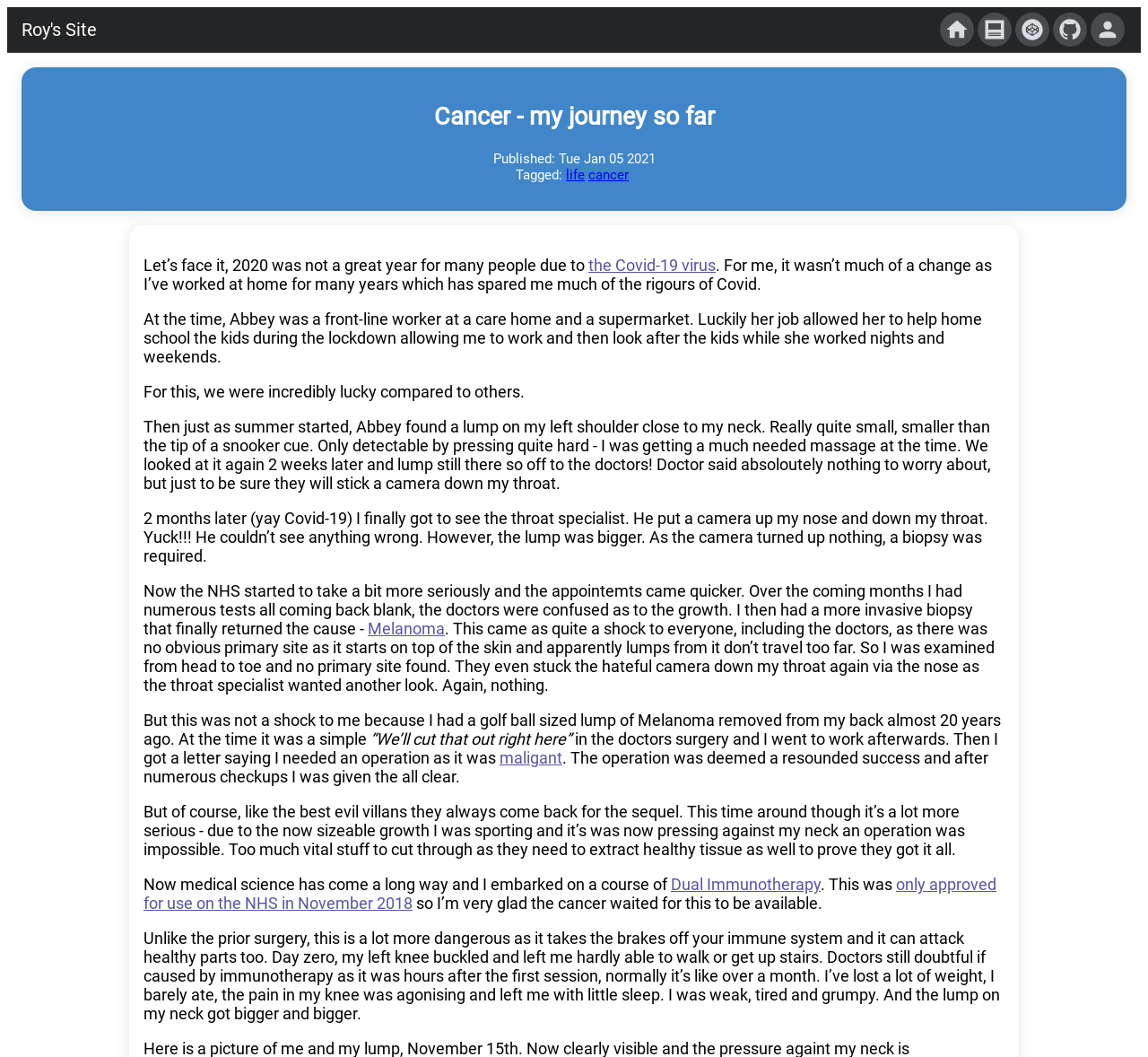Offer a thorough description of the webpage.

This webpage is titled "Roy's site" and has a prominent heading "Cancer - my journey so far" located near the top. Below the heading, there is a published date "Tue Jan 05 2021" and a list of tags "life" and "cancer". 

The main content of the webpage is a personal story about the author's experience with cancer. The text is divided into several paragraphs, each describing a different stage of the author's journey. The story begins with a description of how the author's wife, Abbey, found a lump on his left shoulder, which led to a series of doctor's appointments and tests. 

There are five buttons located at the top right corner of the page, each containing an image and a link. These buttons are arranged horizontally and take up a significant portion of the top right section of the page.

The story continues with the author's diagnosis of Melanoma, a type of cancer, and the subsequent treatments they underwent. The text is interspersed with links to relevant terms such as "Melanoma", "Dual Immunotherapy", and "maligant". The author shares their personal experiences, including the challenges they faced during treatment and the emotional toll it took on them.

Overall, the webpage is a personal and introspective account of the author's experience with cancer, with a focus on their journey and the challenges they faced.